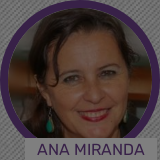What is the shape of the frame surrounding Ana Miranda's photo?
Using the image, give a concise answer in the form of a single word or short phrase.

Circular